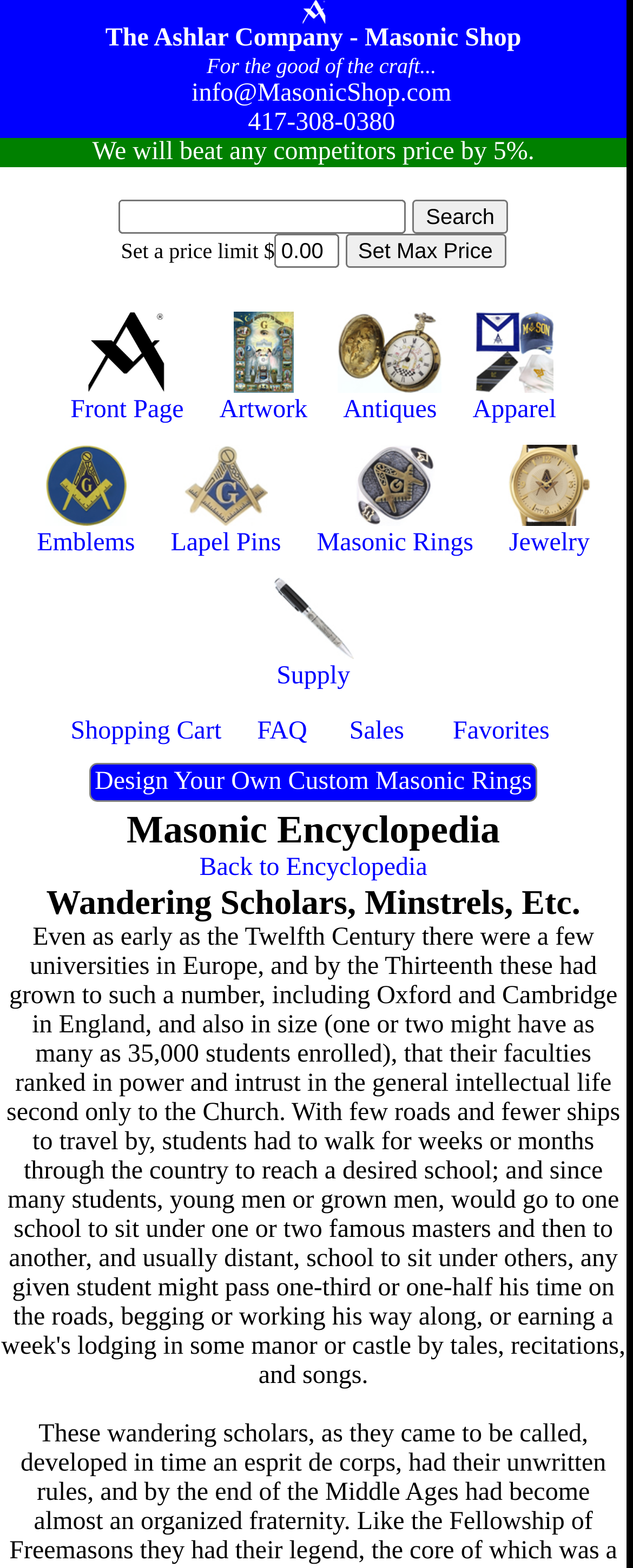Reply to the question with a brief word or phrase: What is the name of the company at the top of the page?

The Ashlar Company